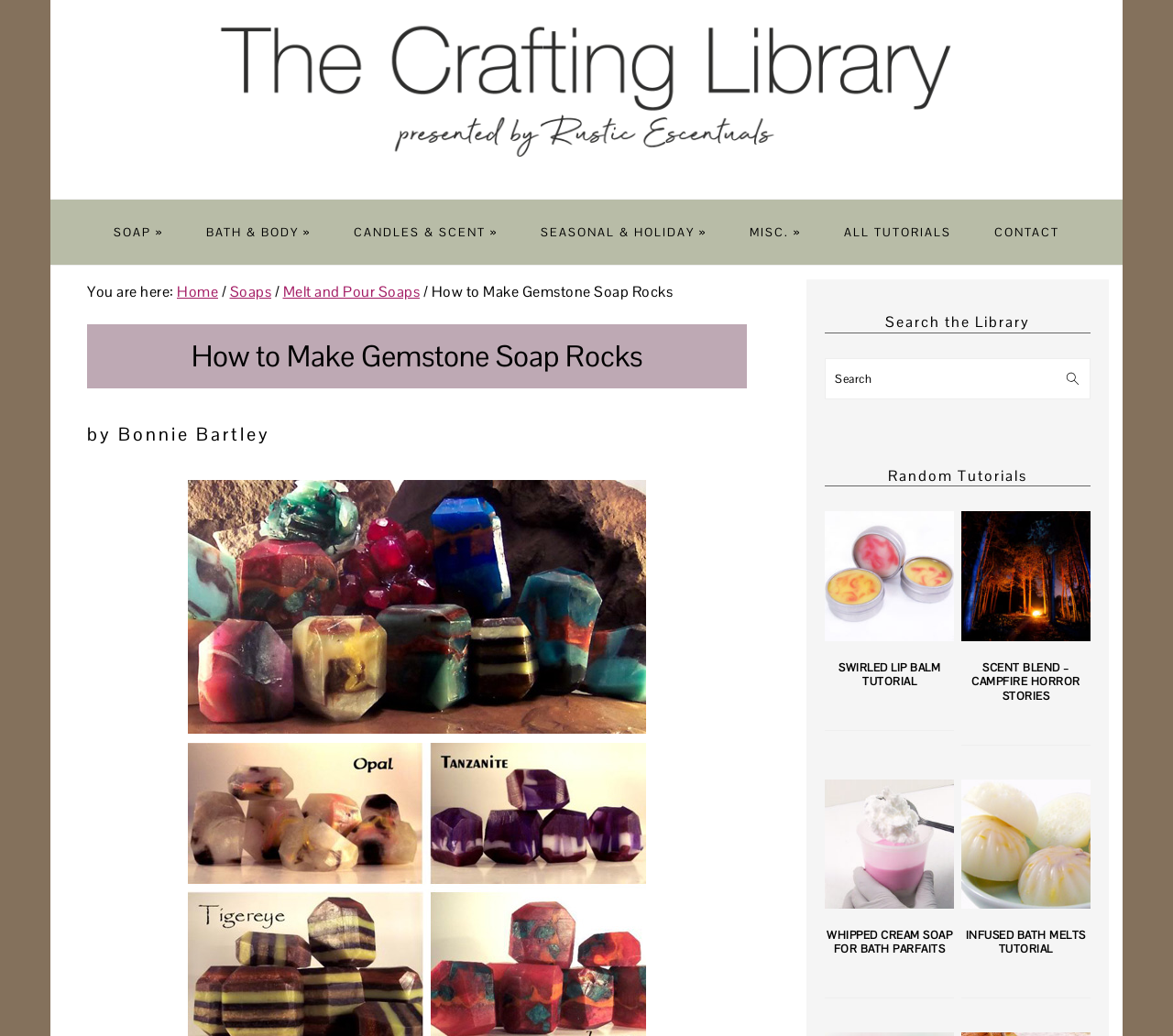Provide an in-depth caption for the webpage.

This webpage is a tutorial on how to make gemstone soap rocks, specifically focused on melt and pour soaps. At the top, there are two "Skip to" links, one for main content and one for primary sidebar. Below that, there is a link to the "Recipes & Tutorials Crafting Library" with an accompanying image. 

On the left side, there is a navigation menu with several links, including "SOAP", "BATH & BODY", "CANDLES & SCENT", "SEASONAL & HOLIDAY", "MISC.", "ALL TUTORIALS", and "CONTACT". Below the navigation menu, there is a breadcrumb trail showing the current location, which is "Home > Soaps > Melt and Pour Soaps > How to Make Gemstone Soap Rocks".

The main content area has a heading "How to Make Gemstone Soap Rocks" followed by the author's name, Bonnie Bartley. There is an image related to making gemstone soap rocks. 

On the right side, there is a primary sidebar with a search bar and a heading "Search the Library". Below that, there are three random tutorials, each with a heading, a link, and a brief description. The tutorials are "Swirled Lip Balm Tutorial", "Scent Blend – Campfire Horror Stories", and "Whipped Cream Soap for Bath Parfaits", and "Infused Bath Melts Tutorial".